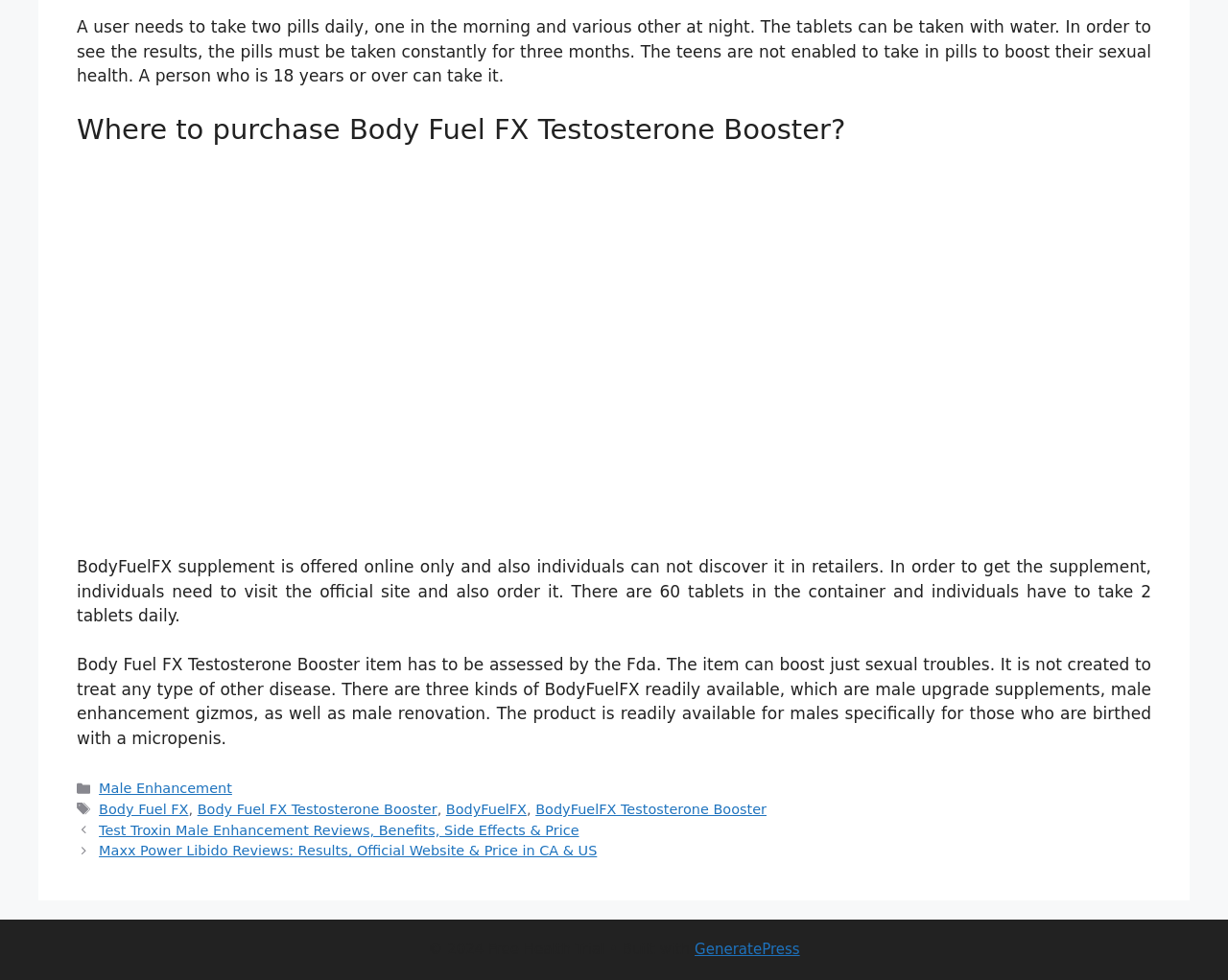Highlight the bounding box coordinates of the element you need to click to perform the following instruction: "Visit 'Test Troxin Male Enhancement Reviews, Benefits, Side Effects & Price'."

[0.081, 0.839, 0.471, 0.855]